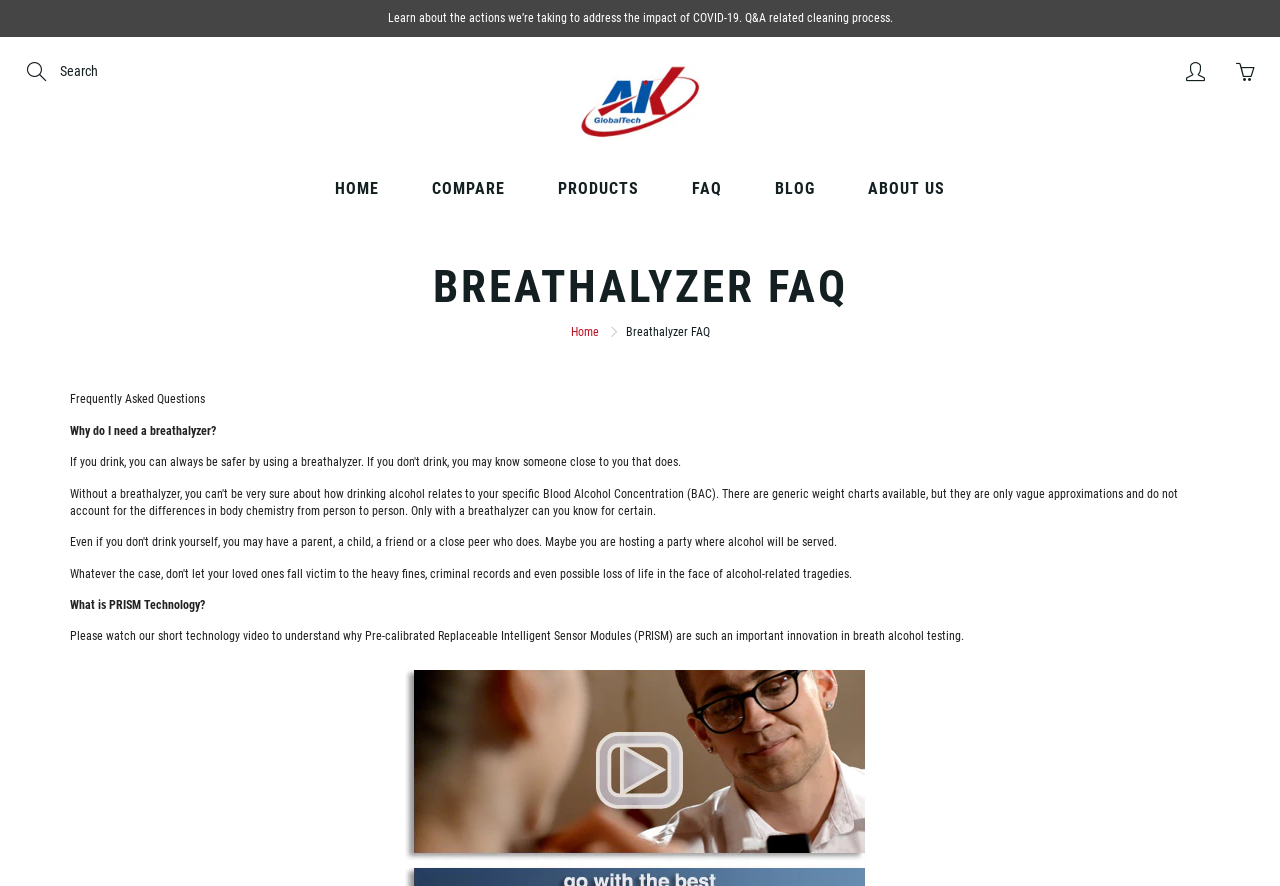What is the purpose of PRISM Technology?
Refer to the image and offer an in-depth and detailed answer to the question.

I found the purpose of PRISM Technology by reading the text 'Please watch our short technology video to understand why Pre-calibrated Replaceable Intelligent Sensor Modules (PRISM) are such an important innovation in breath alcohol testing.' which is located below the question 'What is PRISM Technology?'.